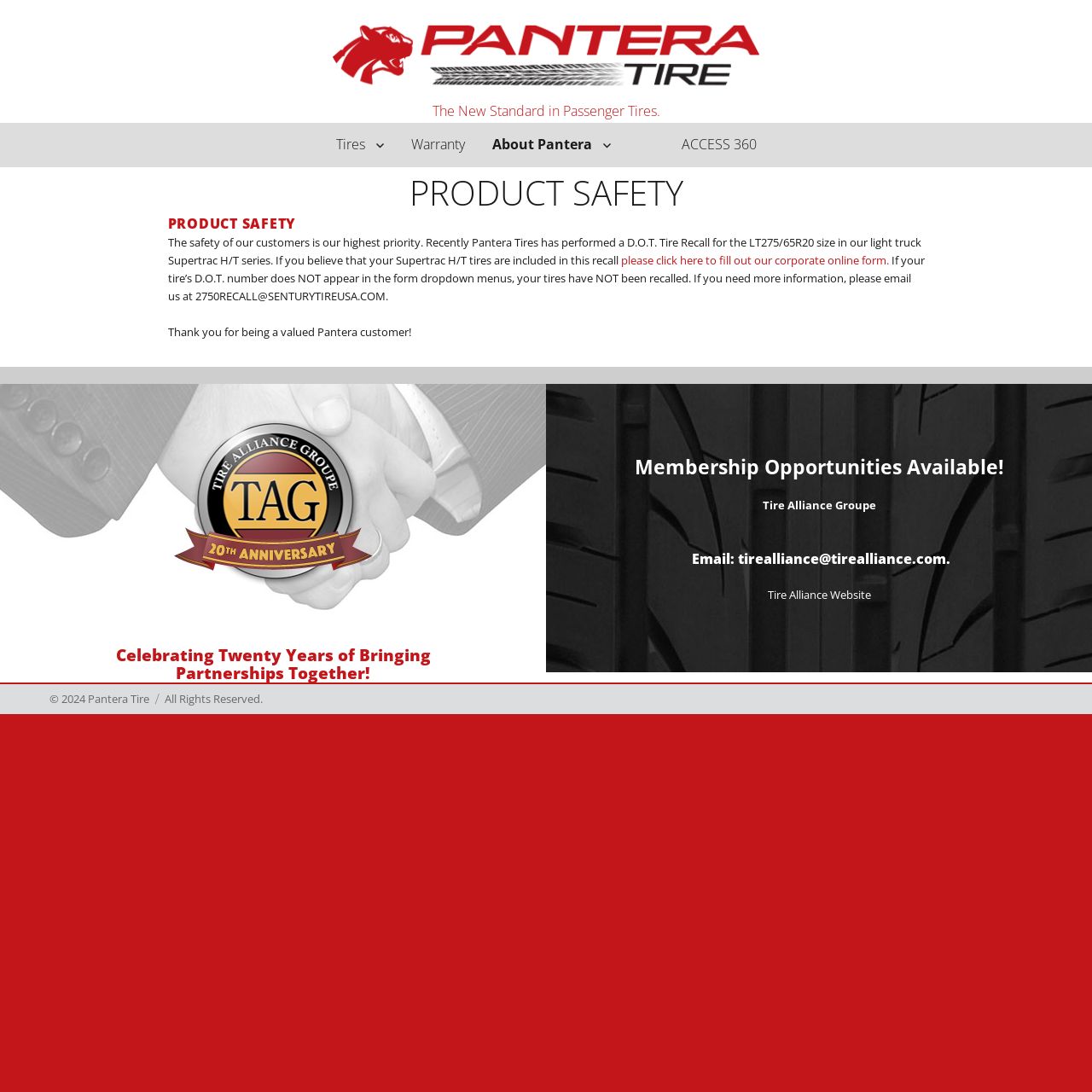Select the bounding box coordinates of the element I need to click to carry out the following instruction: "Fill out corporate online form".

[0.568, 0.231, 0.814, 0.245]